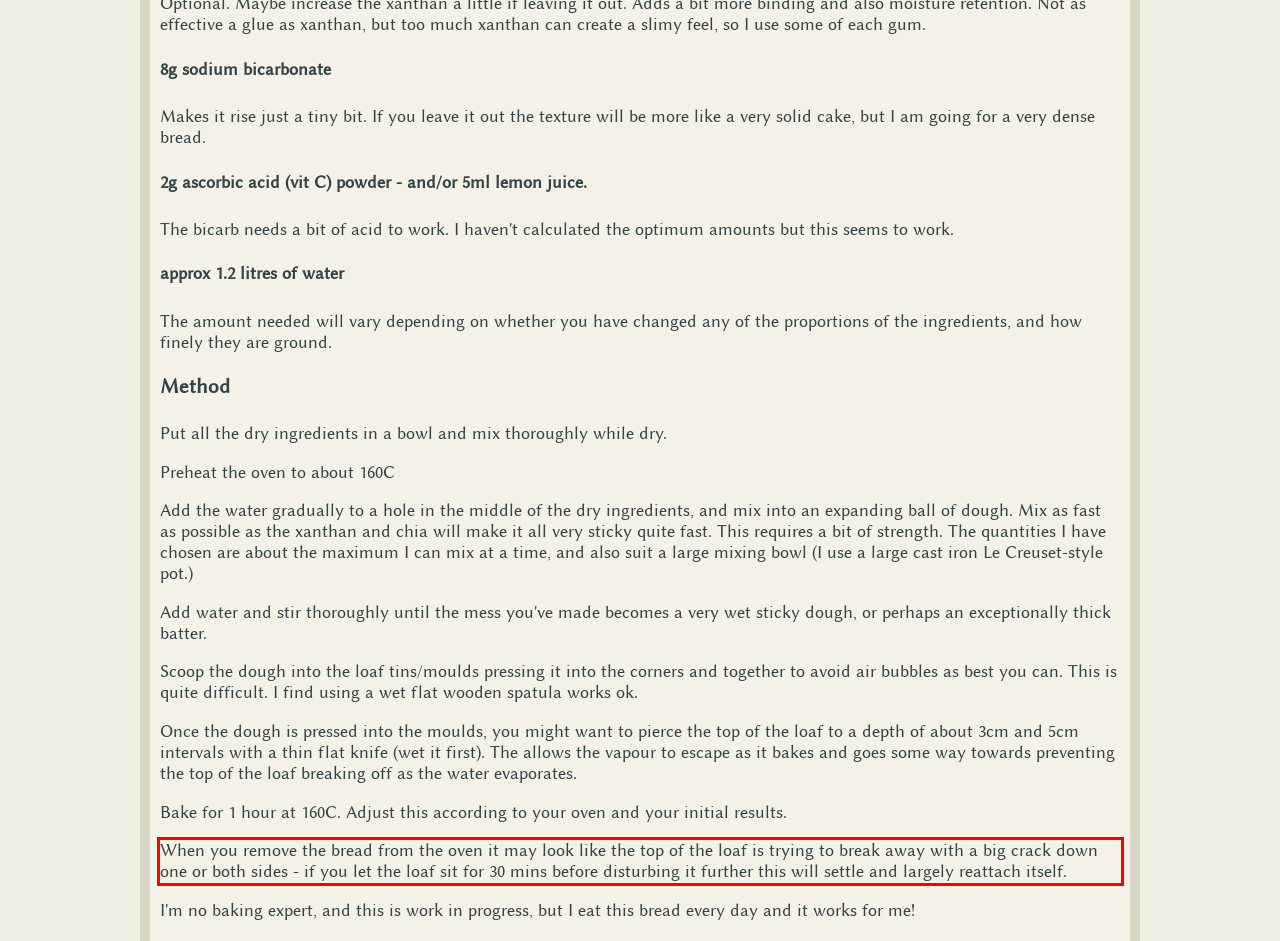From the provided screenshot, extract the text content that is enclosed within the red bounding box.

When you remove the bread from the oven it may look like the top of the loaf is trying to break away with a big crack down one or both sides - if you let the loaf sit for 30 mins before disturbing it further this will settle and largely reattach itself.